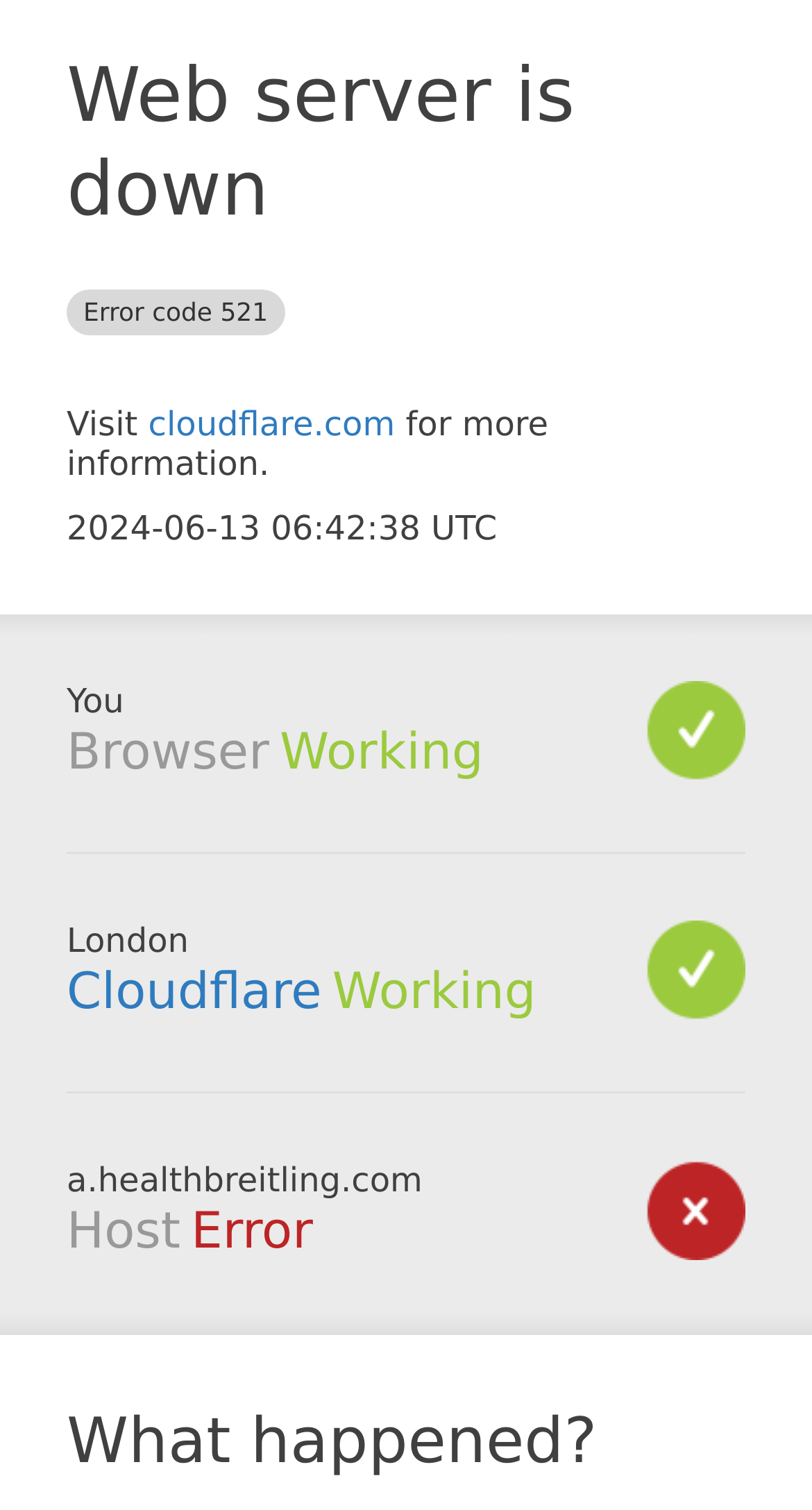What is the current status of the host?
From the details in the image, answer the question comprehensively.

The status of the host is mentioned as 'Error' in the section 'Host' on the webpage.